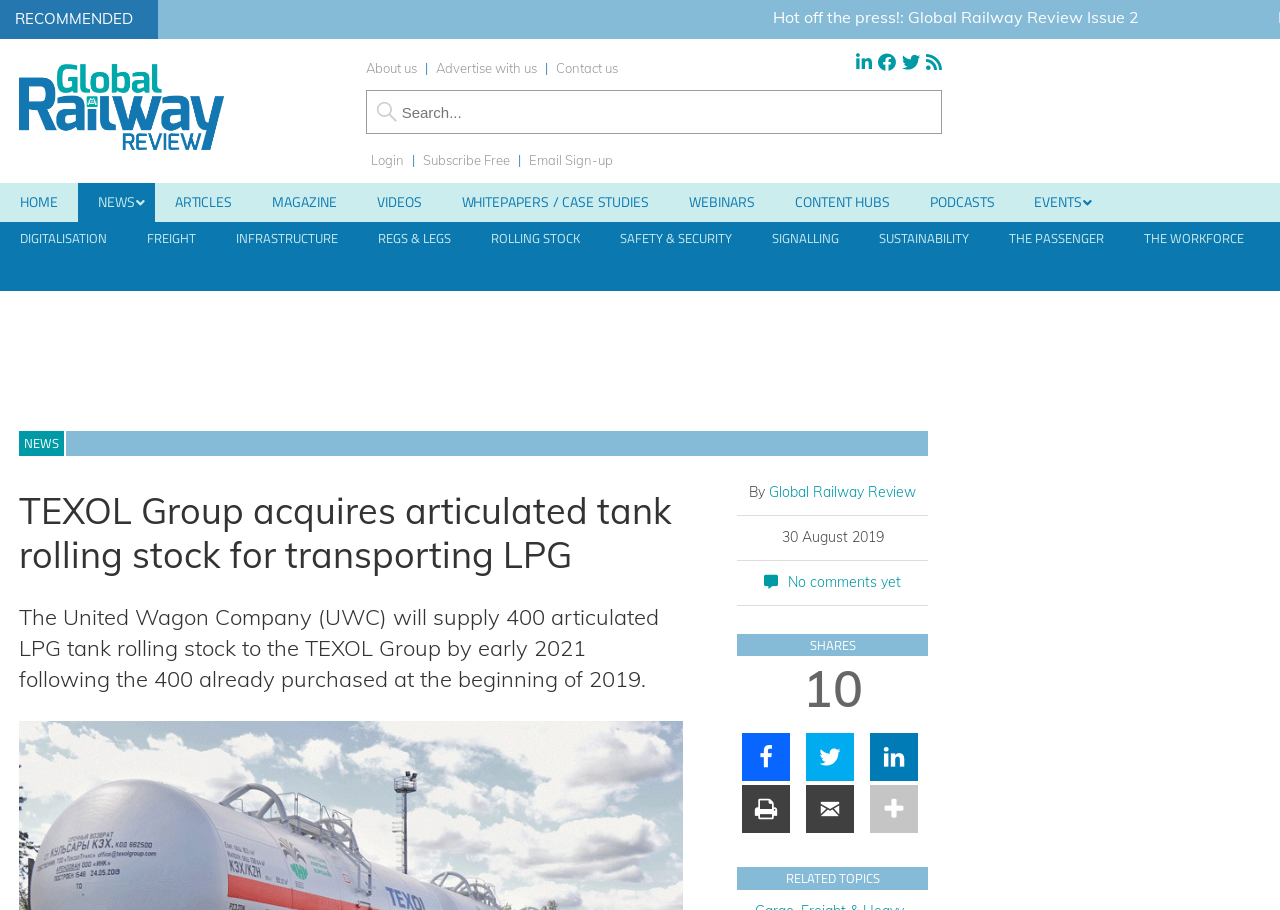What is the name of the publication that published this article?
Using the picture, provide a one-word or short phrase answer.

Global Railway Review